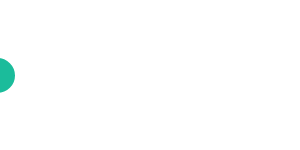Please give a short response to the question using one word or a phrase:
What is the likely purpose of the image?

Represent Fidelity's branding or mobile app features